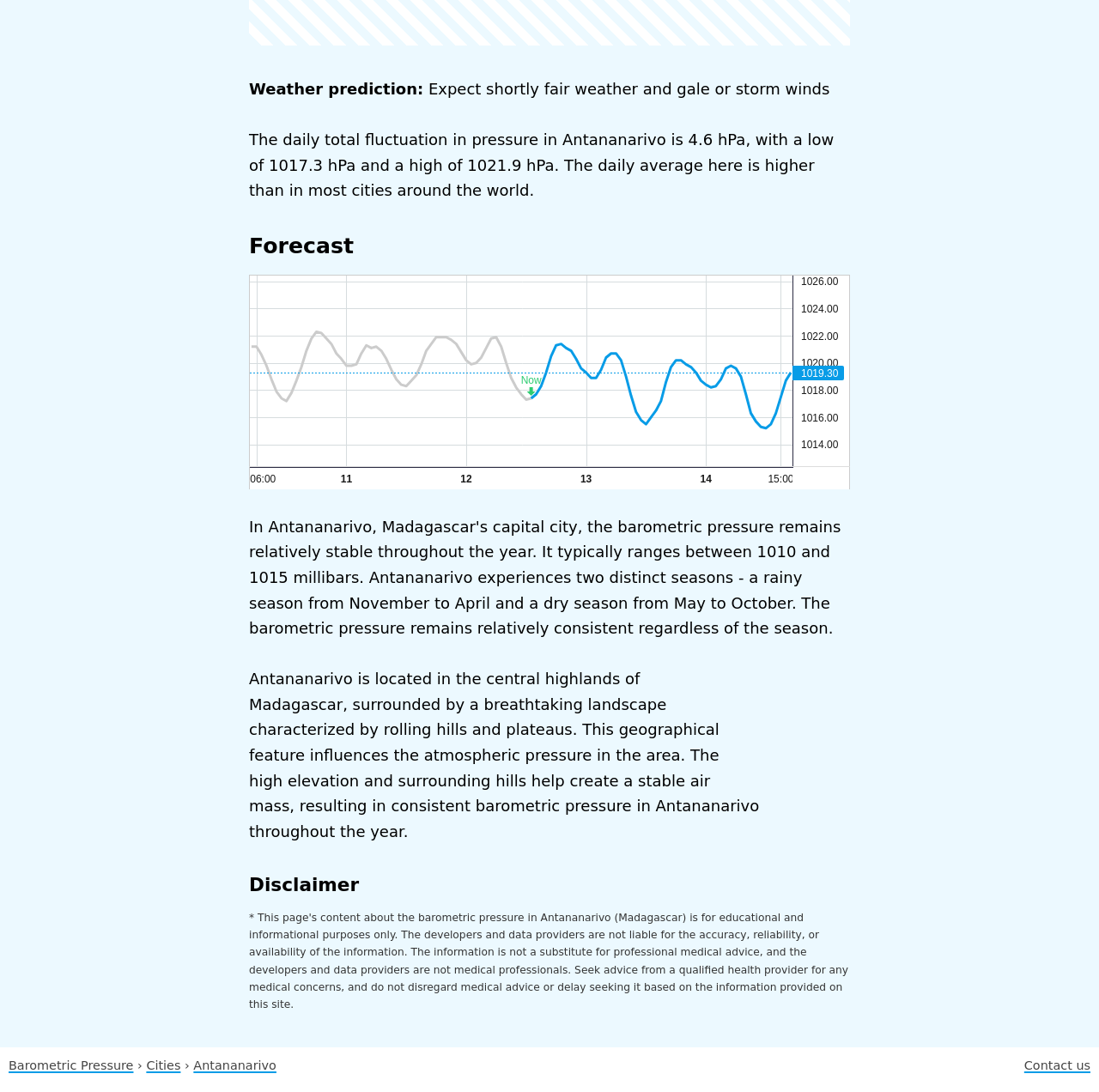Using the format (top-left x, top-left y, bottom-right x, bottom-right y), provide the bounding box coordinates for the described UI element. All values should be floating point numbers between 0 and 1: Contact us

[0.932, 0.969, 0.992, 0.982]